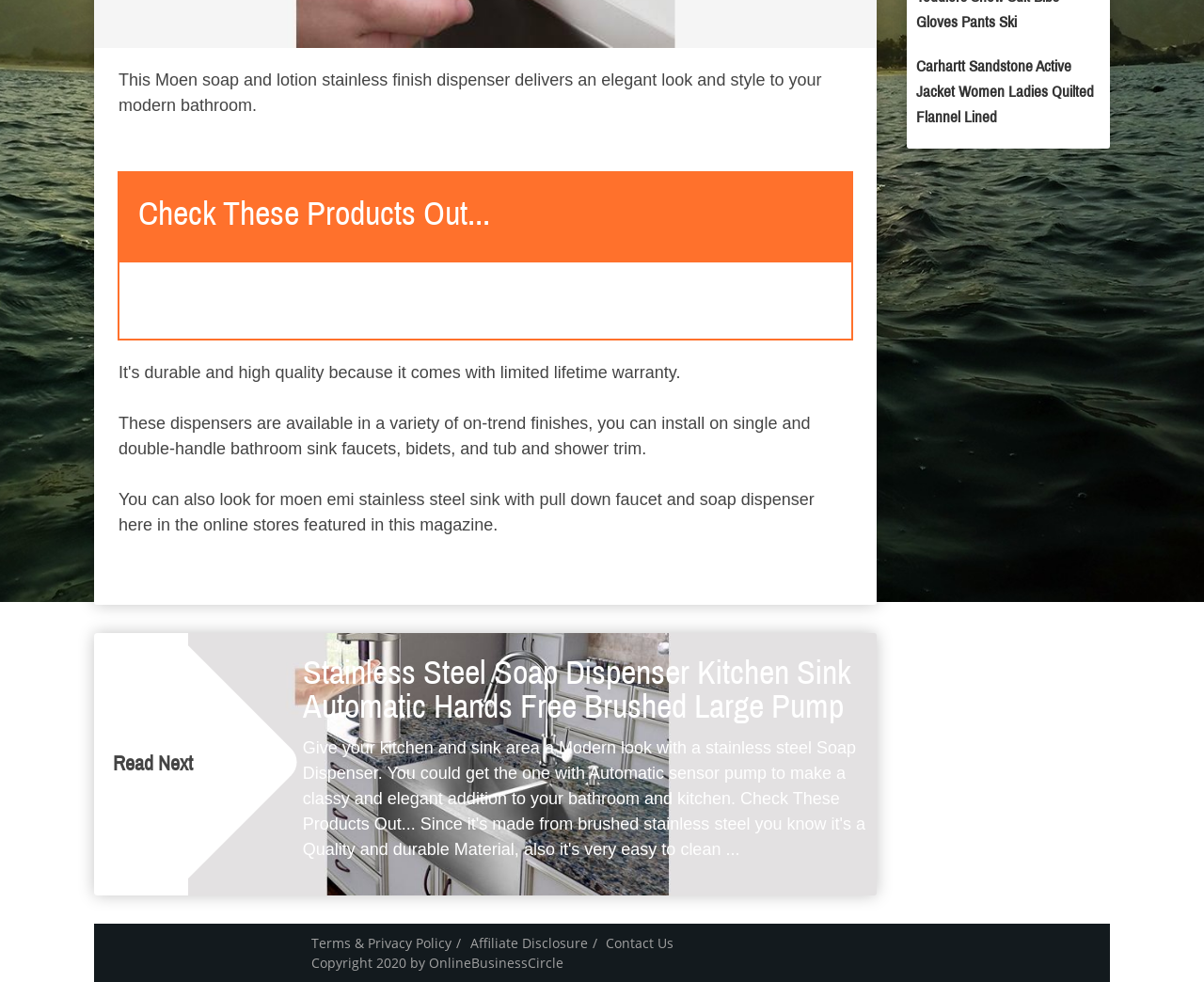Provide the bounding box coordinates for the specified HTML element described in this description: "Terms & Privacy Policy". The coordinates should be four float numbers ranging from 0 to 1, in the format [left, top, right, bottom].

[0.259, 0.951, 0.375, 0.969]